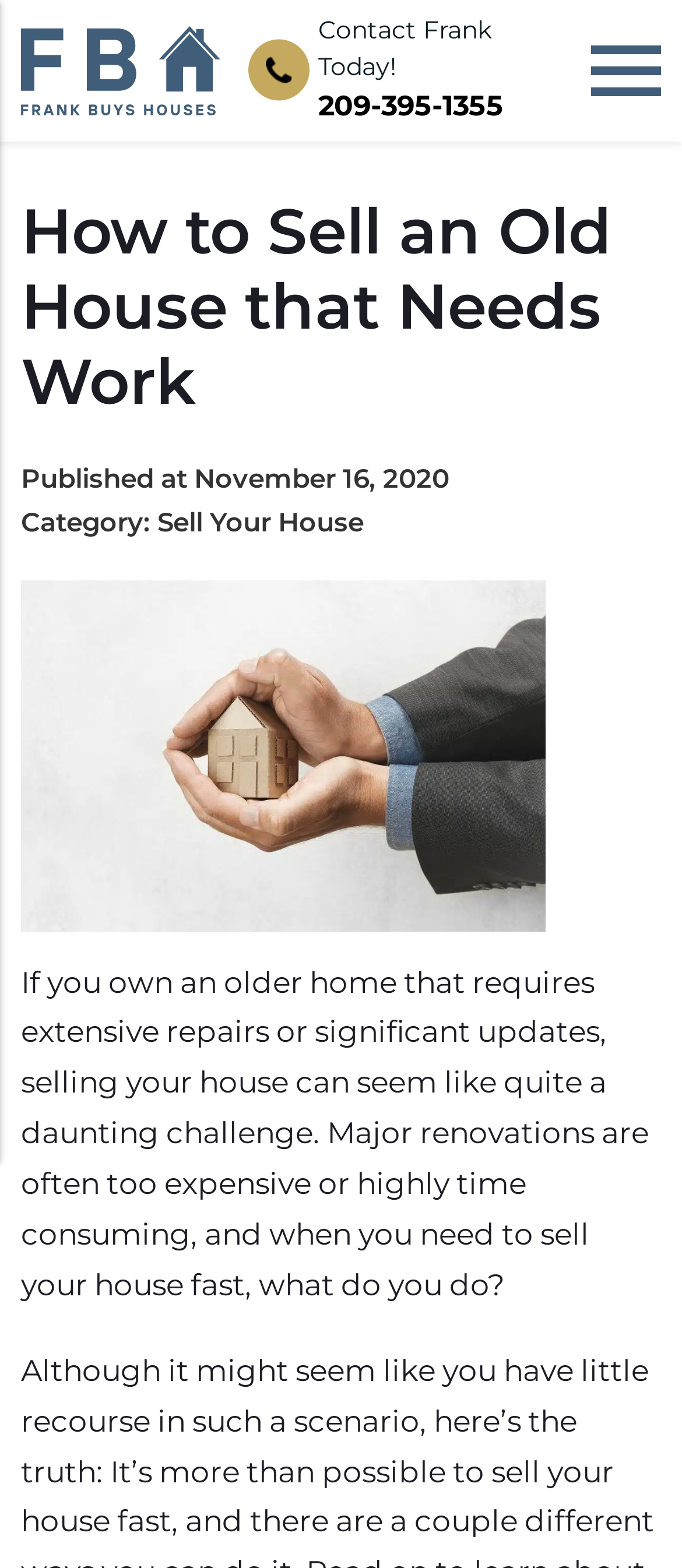What is the phone number to contact Frank?
Based on the image content, provide your answer in one word or a short phrase.

209-395-1355